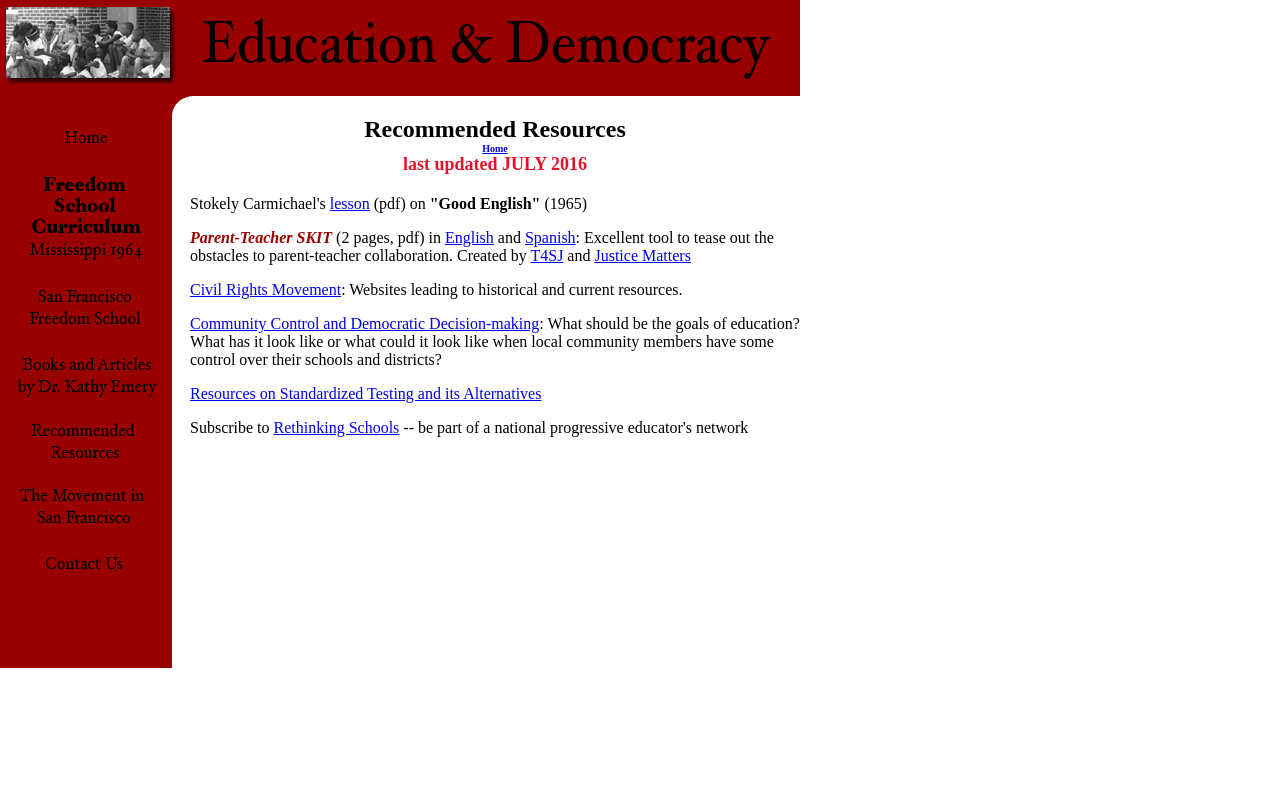Locate the bounding box coordinates of the clickable part needed for the task: "View the 'Home' page".

[0.0, 0.183, 0.134, 0.205]